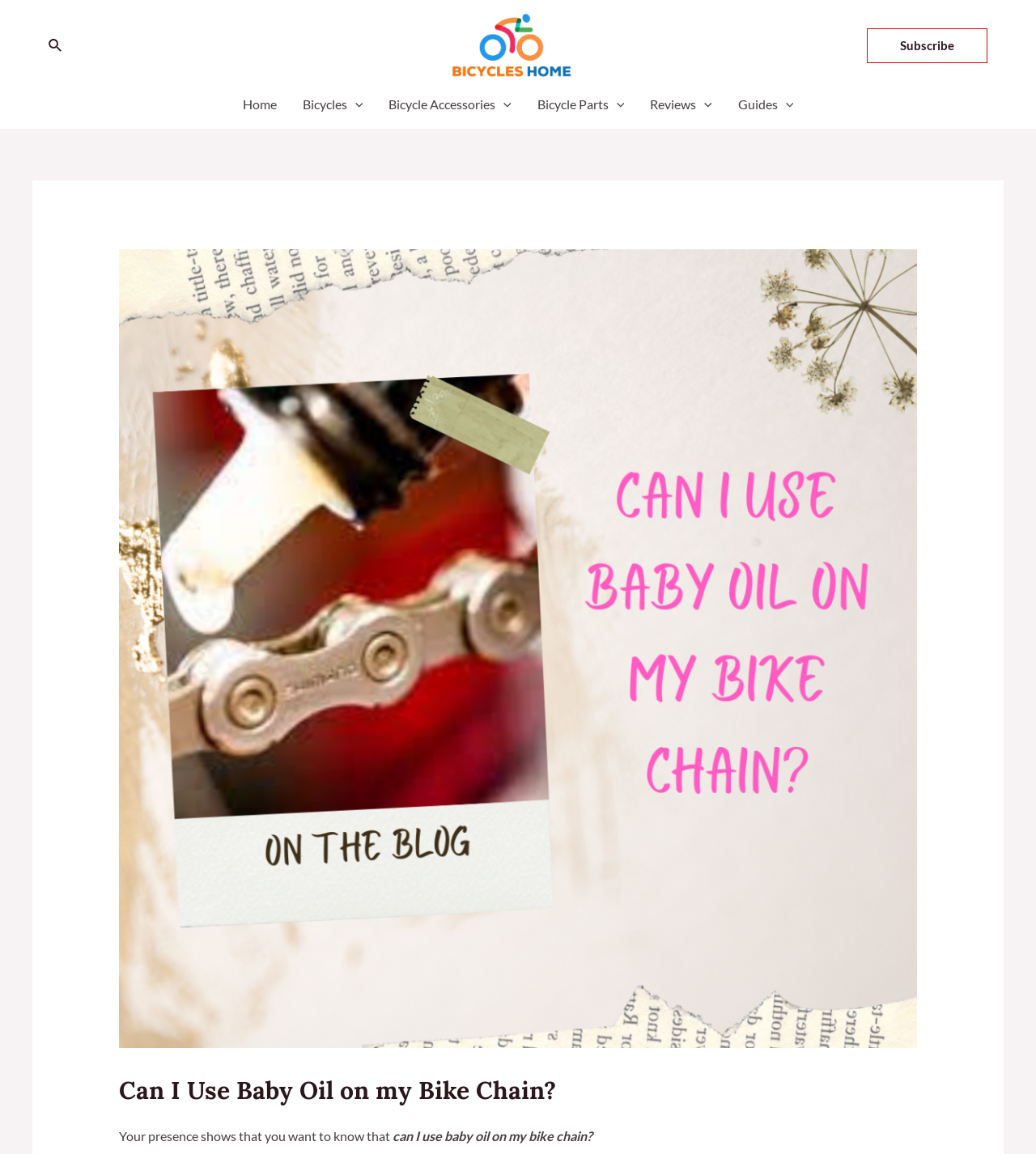Locate the bounding box coordinates of the element that needs to be clicked to carry out the instruction: "Toggle the Bicycles menu". The coordinates should be given as four float numbers ranging from 0 to 1, i.e., [left, top, right, bottom].

[0.279, 0.08, 0.363, 0.101]